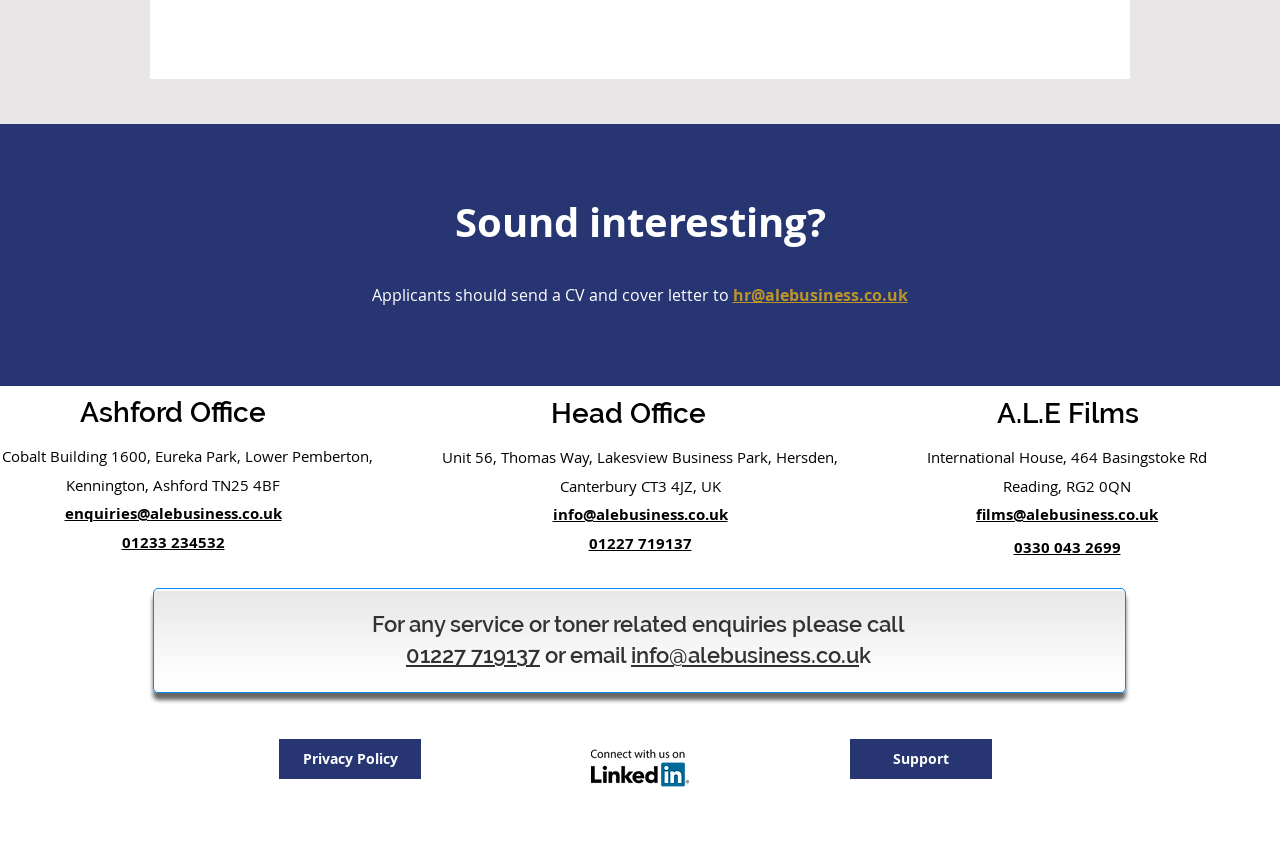Please look at the image and answer the question with a detailed explanation: What is the email address for service or toner related enquiries?

The webpage has a section that says 'For any service or toner related enquiries please call 01227 719137 or email info@alebusiness.co.uk', which suggests that this is the email address to contact for service or toner related enquiries.